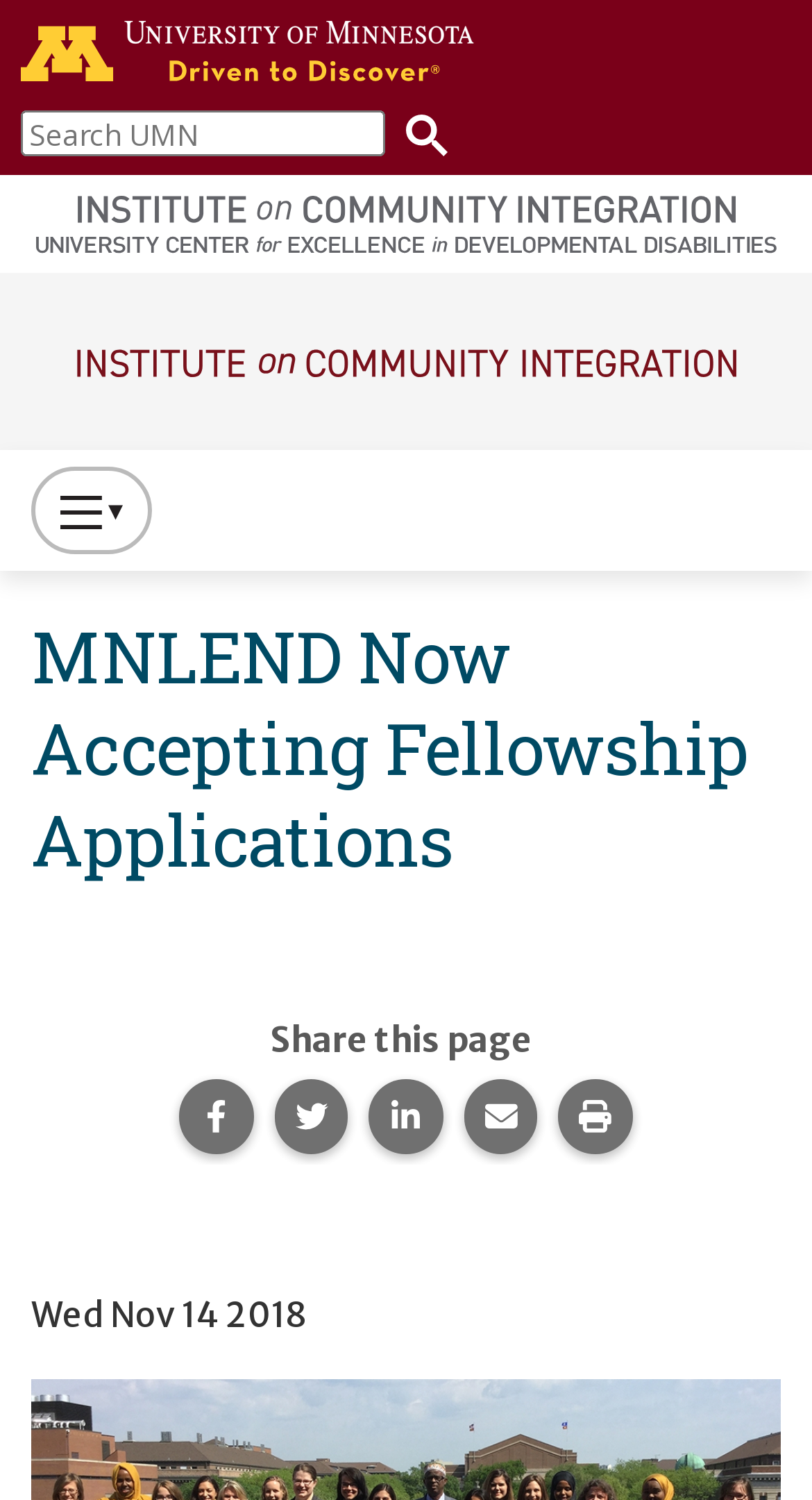What is the purpose of the textbox?
Please provide a comprehensive answer based on the details in the screenshot.

I found the answer by looking at the textbox element, which has a label 'Search UMN' and a button next to it with an image of a magnifying glass. This suggests that the textbox is used to search for something within the University of Minnesota's website.